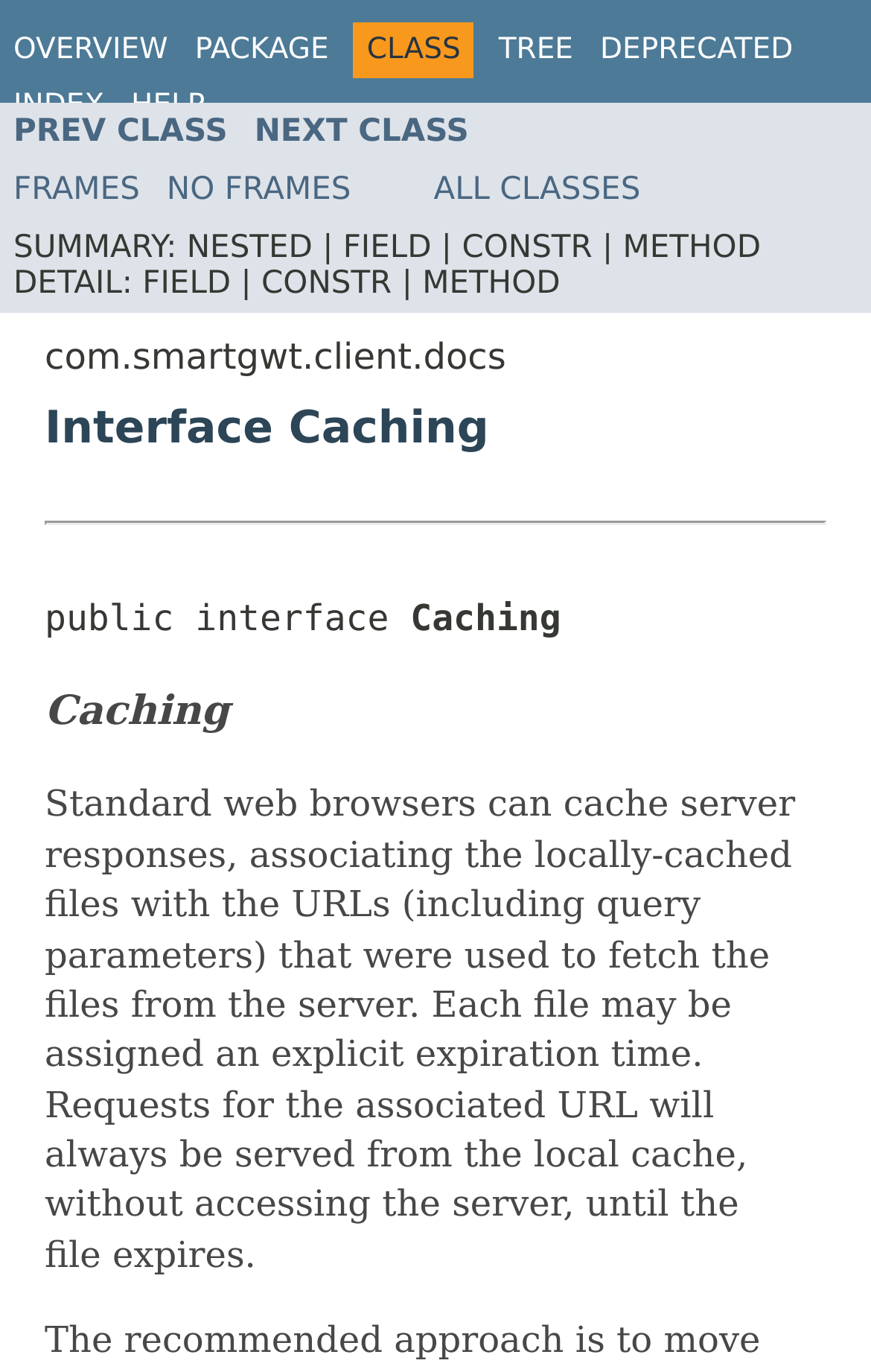Please identify the bounding box coordinates of the region to click in order to complete the task: "Go to HELP". The coordinates must be four float numbers between 0 and 1, specified as [left, top, right, bottom].

[0.151, 0.065, 0.235, 0.09]